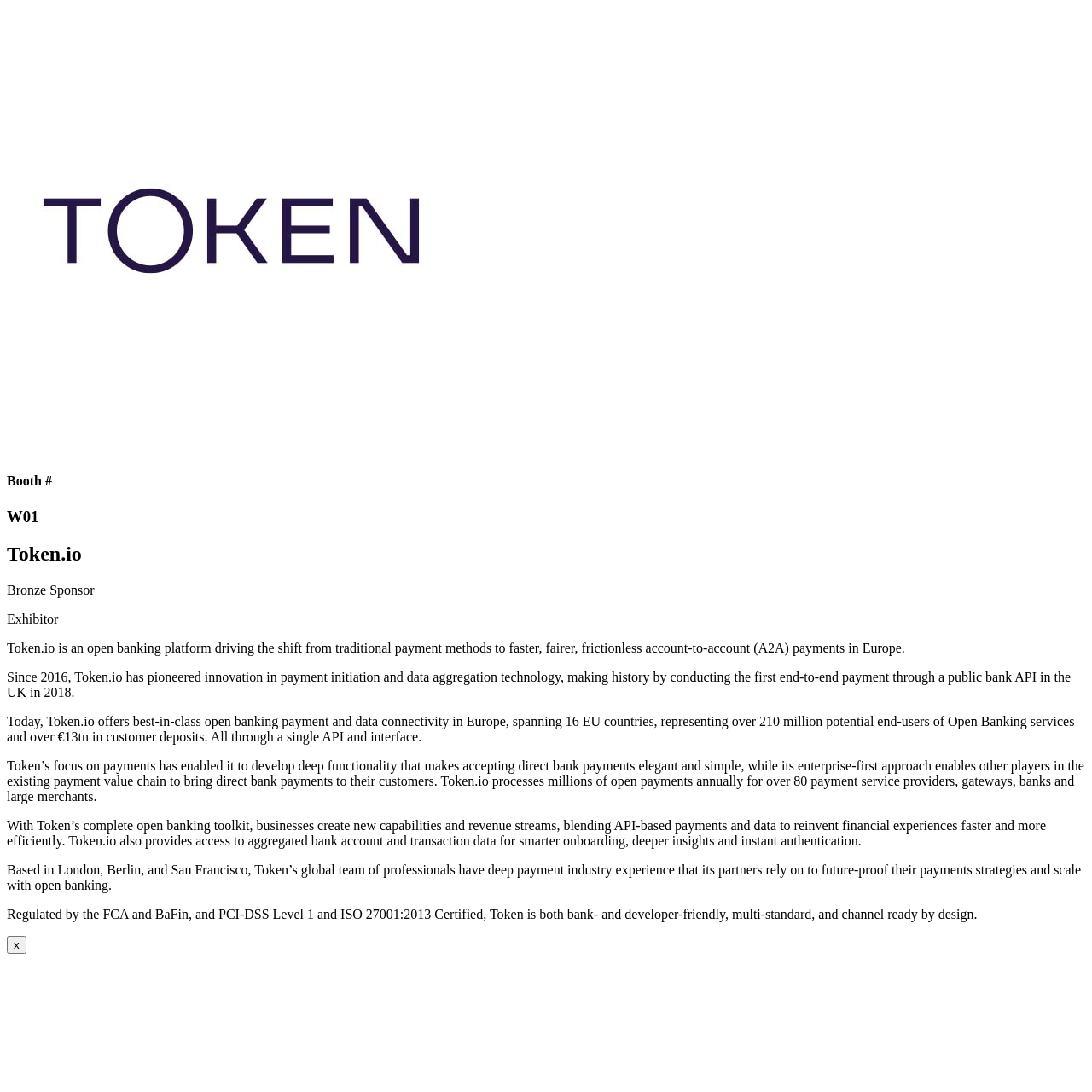In how many EU countries does Token.io offer its services? Based on the screenshot, please respond with a single word or phrase.

16